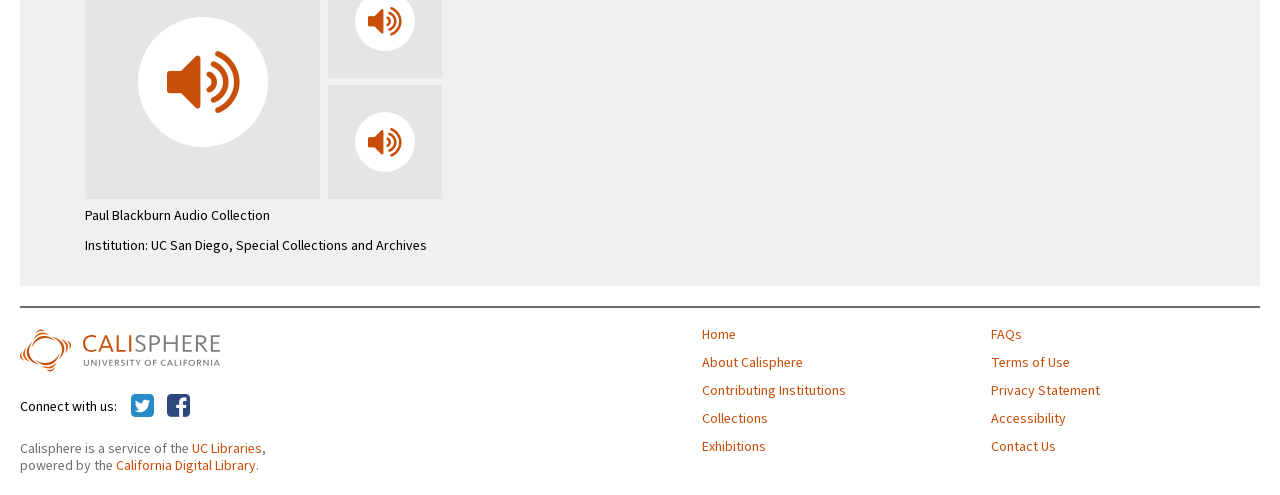Pinpoint the bounding box coordinates of the element that must be clicked to accomplish the following instruction: "follow Calisphere on Twitter". The coordinates should be in the format of four float numbers between 0 and 1, i.e., [left, top, right, bottom].

[0.102, 0.784, 0.12, 0.861]